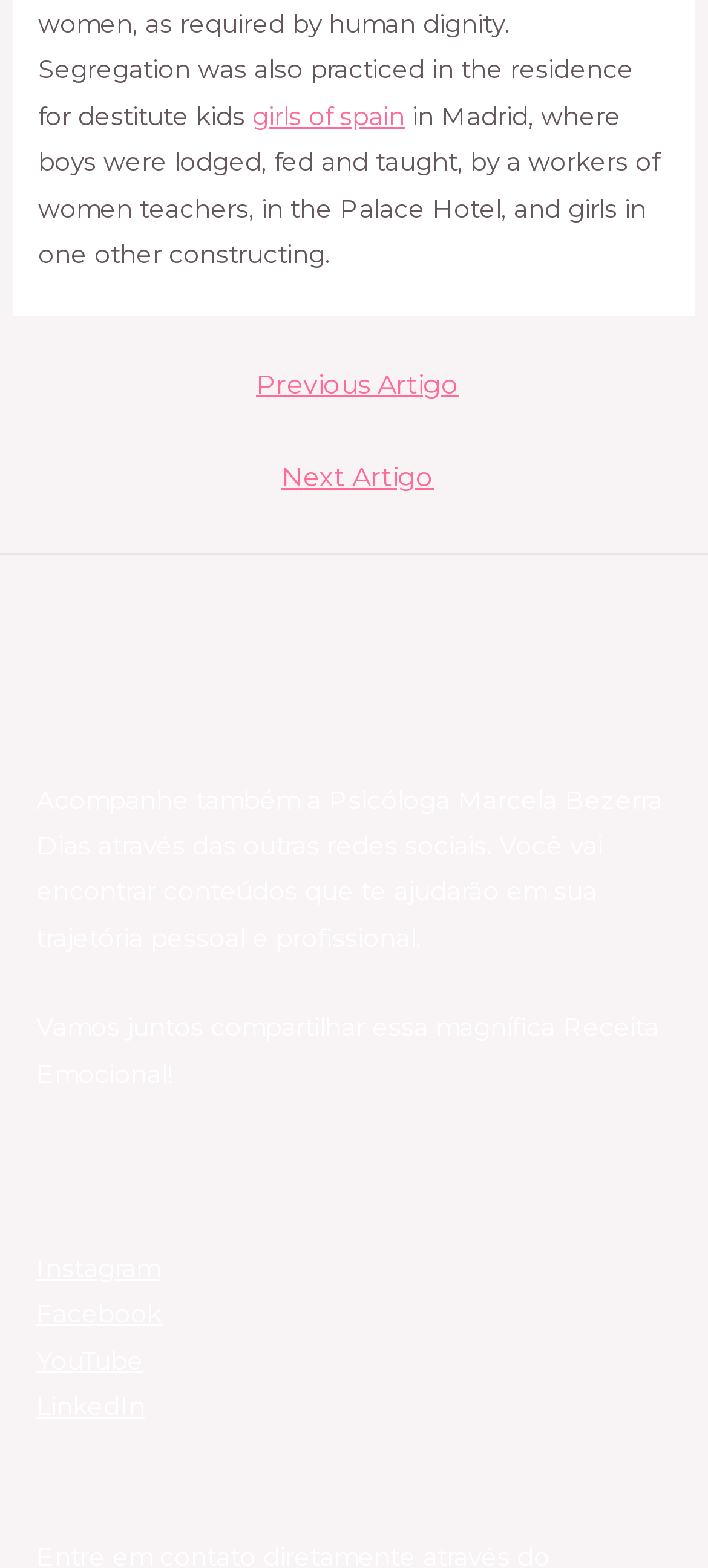Given the element description "Get Covered Now" in the screenshot, predict the bounding box coordinates of that UI element.

None